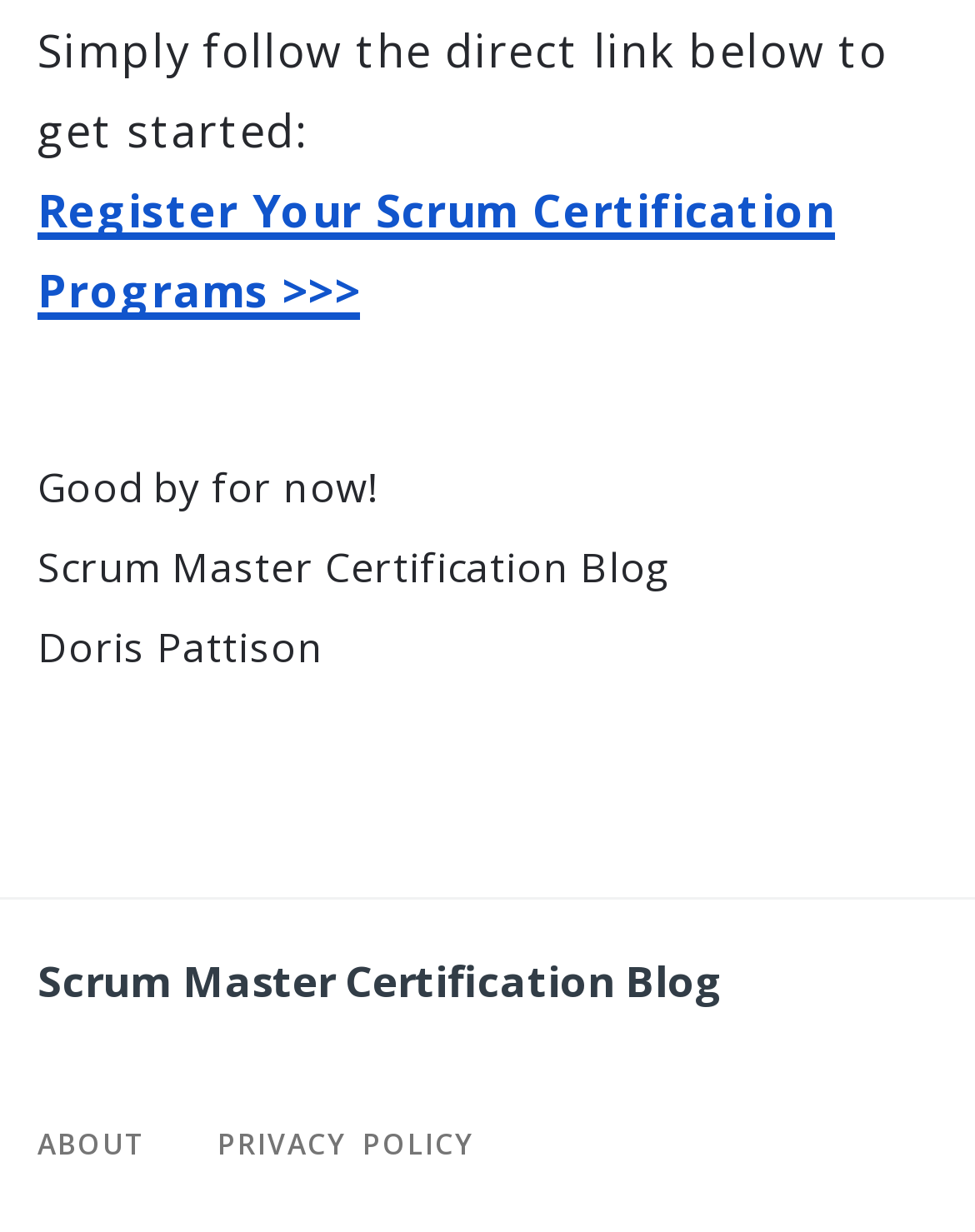Answer the question in a single word or phrase:
What is the call-to-action on the webpage?

Register Your Scrum Certification Programs